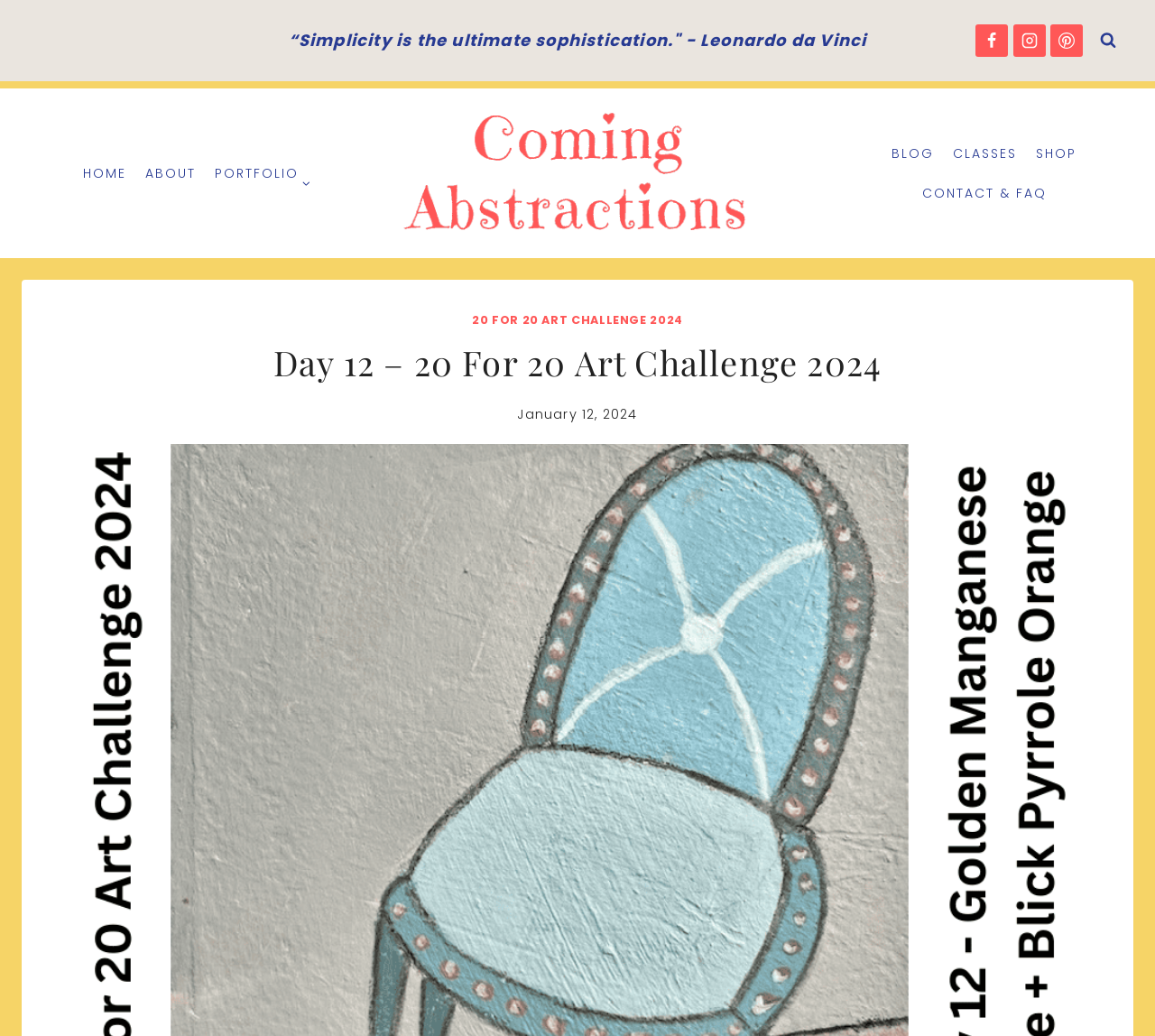Pinpoint the bounding box coordinates for the area that should be clicked to perform the following instruction: "Read the blog".

[0.764, 0.128, 0.817, 0.167]